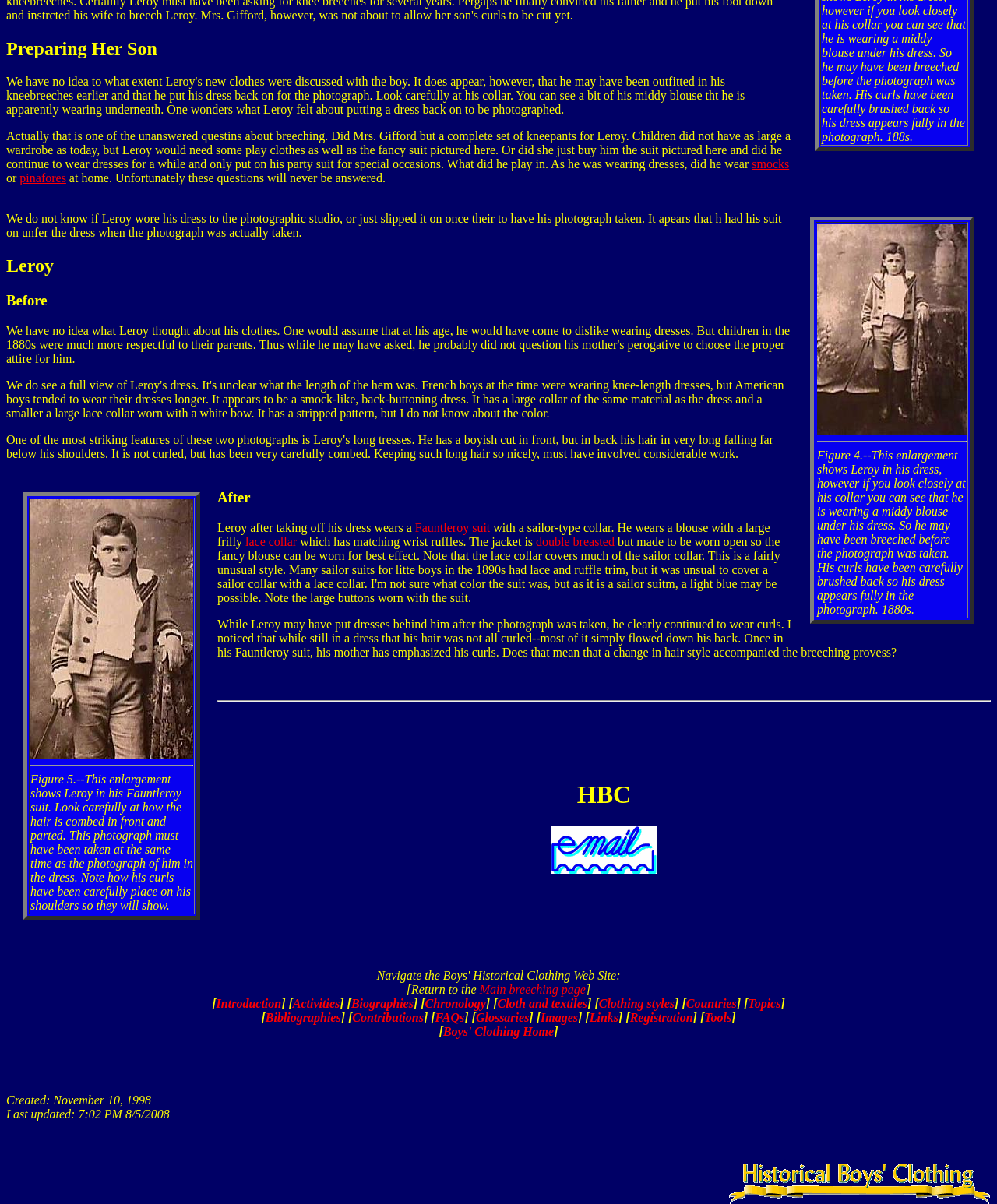Show the bounding box coordinates for the element that needs to be clicked to execute the following instruction: "Click the link 'smocks'". Provide the coordinates in the form of four float numbers between 0 and 1, i.e., [left, top, right, bottom].

[0.754, 0.131, 0.792, 0.142]